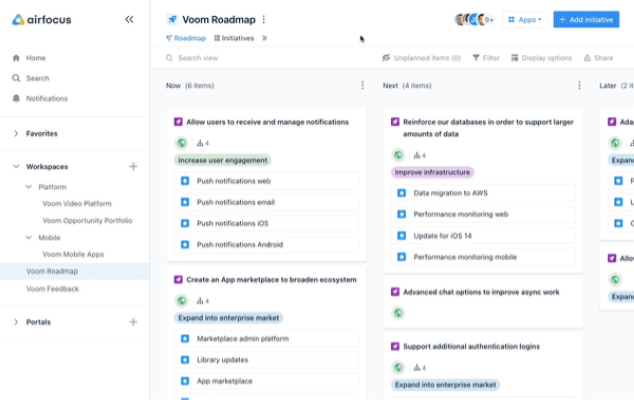Review the image closely and give a comprehensive answer to the question: What type of settings does the design support?

The question asks about the type of settings that the design of the interface supports. According to the image, the clean design of the interface supports collaborative planning and enhances clarity for product teams, particularly in remote settings. This suggests that the design is suitable for teams working remotely.